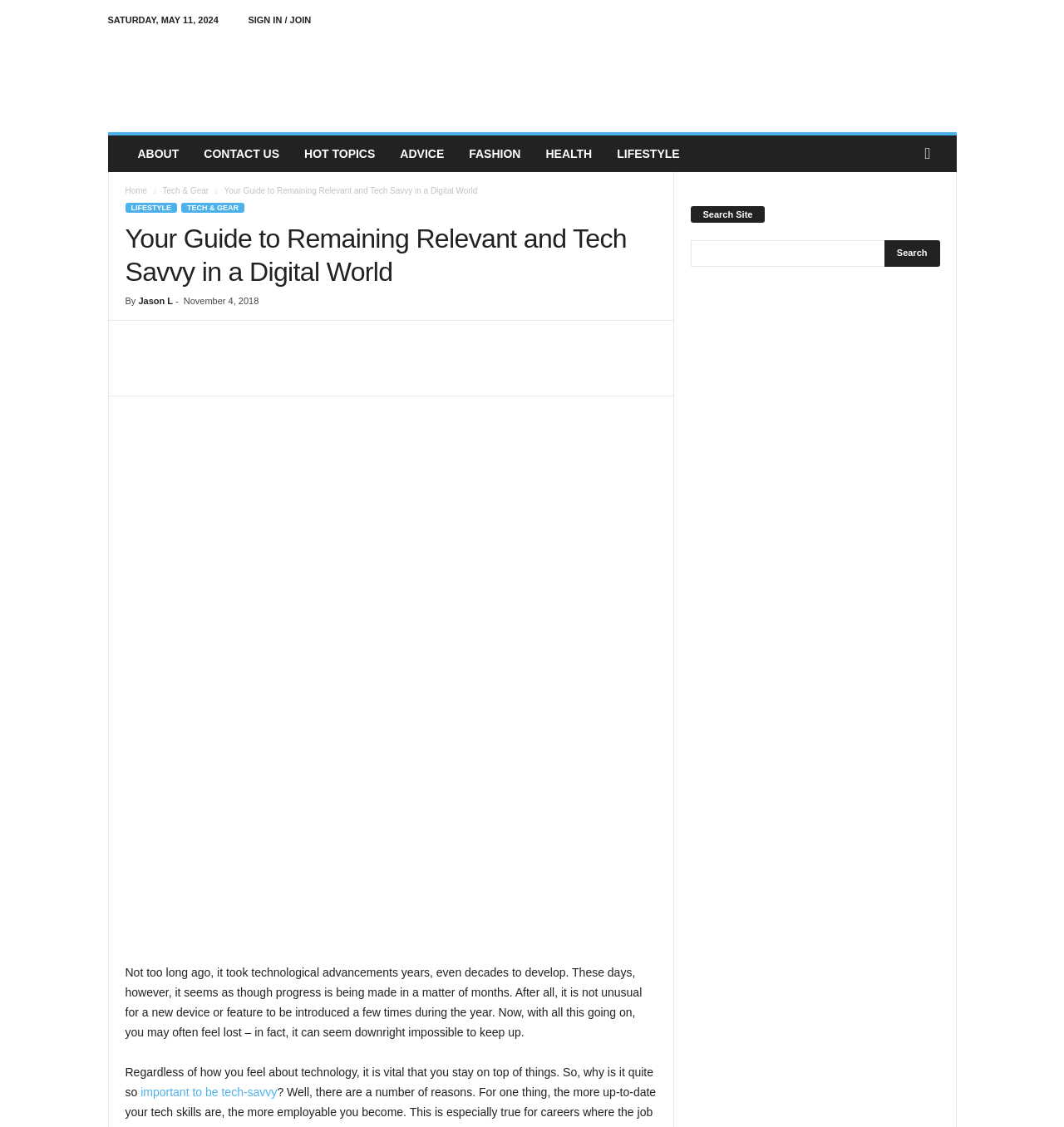Please identify the bounding box coordinates of where to click in order to follow the instruction: "Search for something on the website".

[0.649, 0.213, 0.883, 0.237]